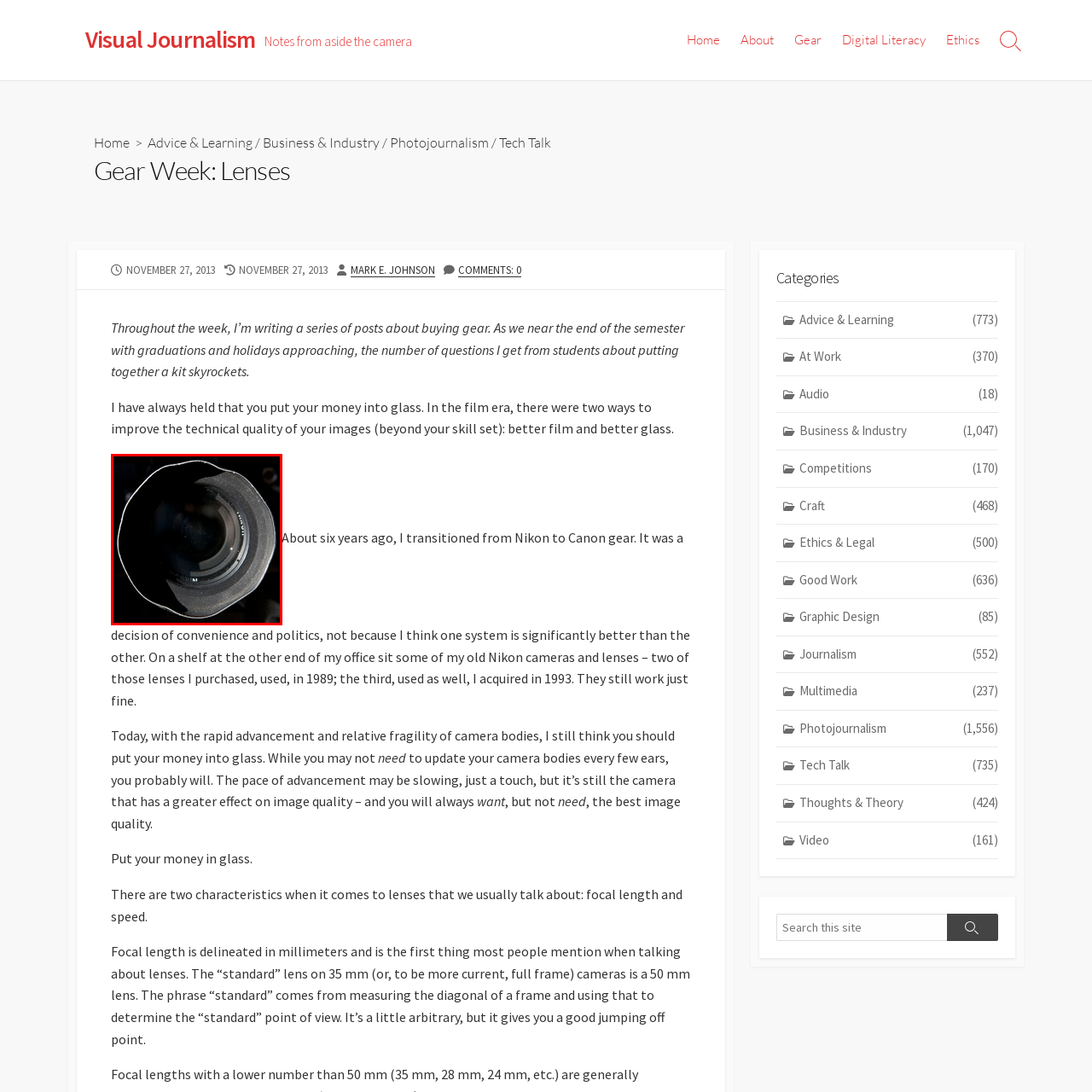Examine the area within the red bounding box and answer the following question using a single word or phrase:
What is the purpose of the lens hood?

Prevent lens flare